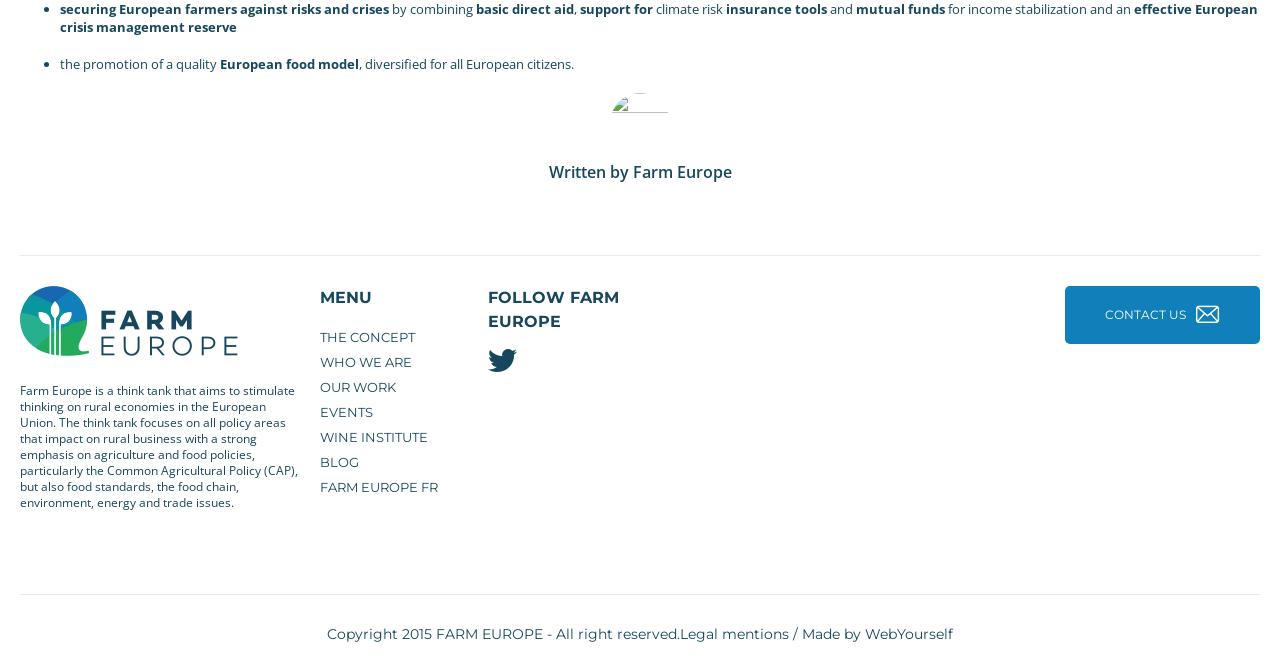Identify the bounding box of the UI element described as follows: "Profiles". Provide the coordinates as four float numbers in the range of 0 to 1 [left, top, right, bottom].

None